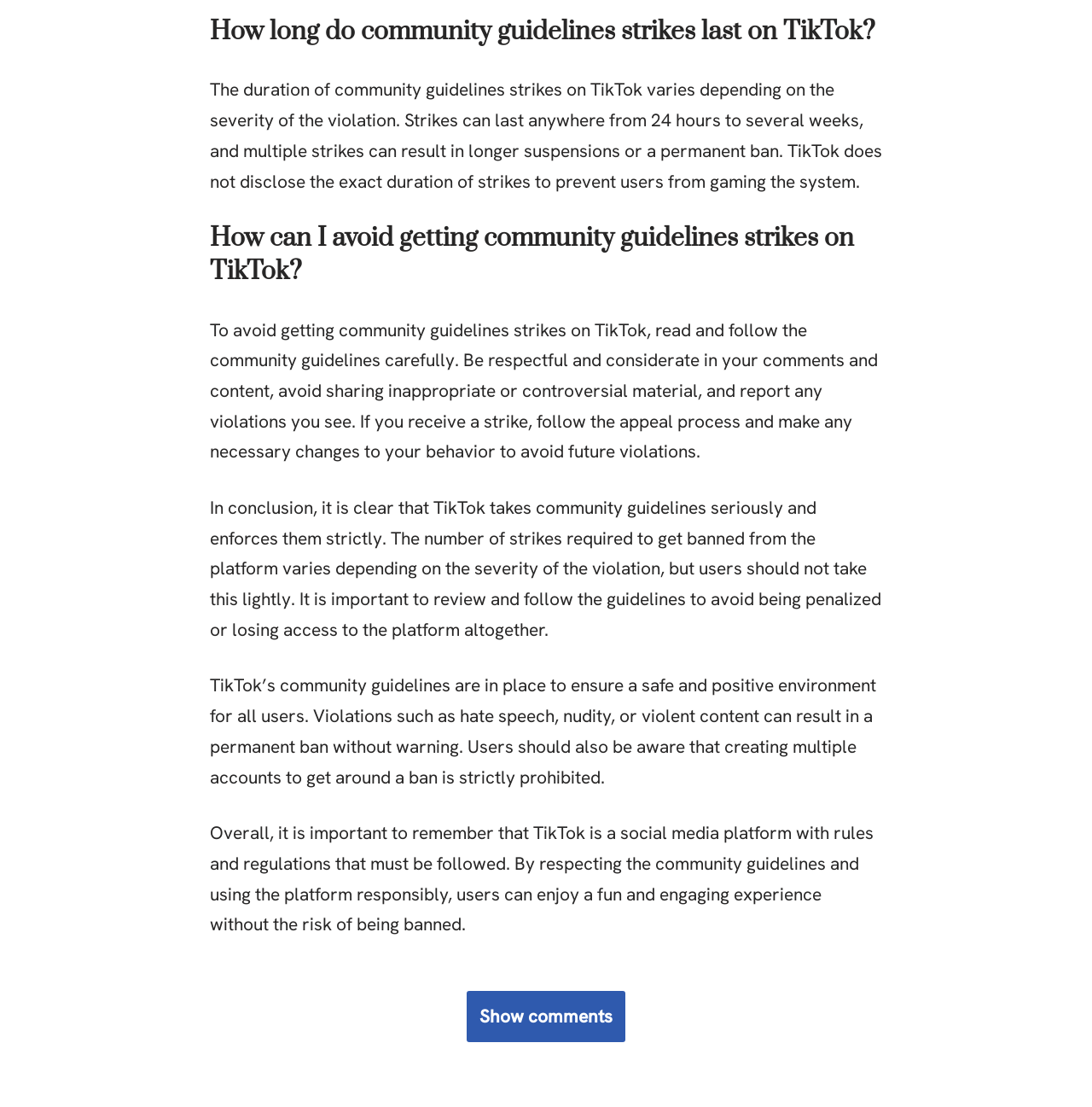Using floating point numbers between 0 and 1, provide the bounding box coordinates in the format (top-left x, top-left y, bottom-right x, bottom-right y). Locate the UI element described here: Show comments

[0.427, 0.895, 0.573, 0.941]